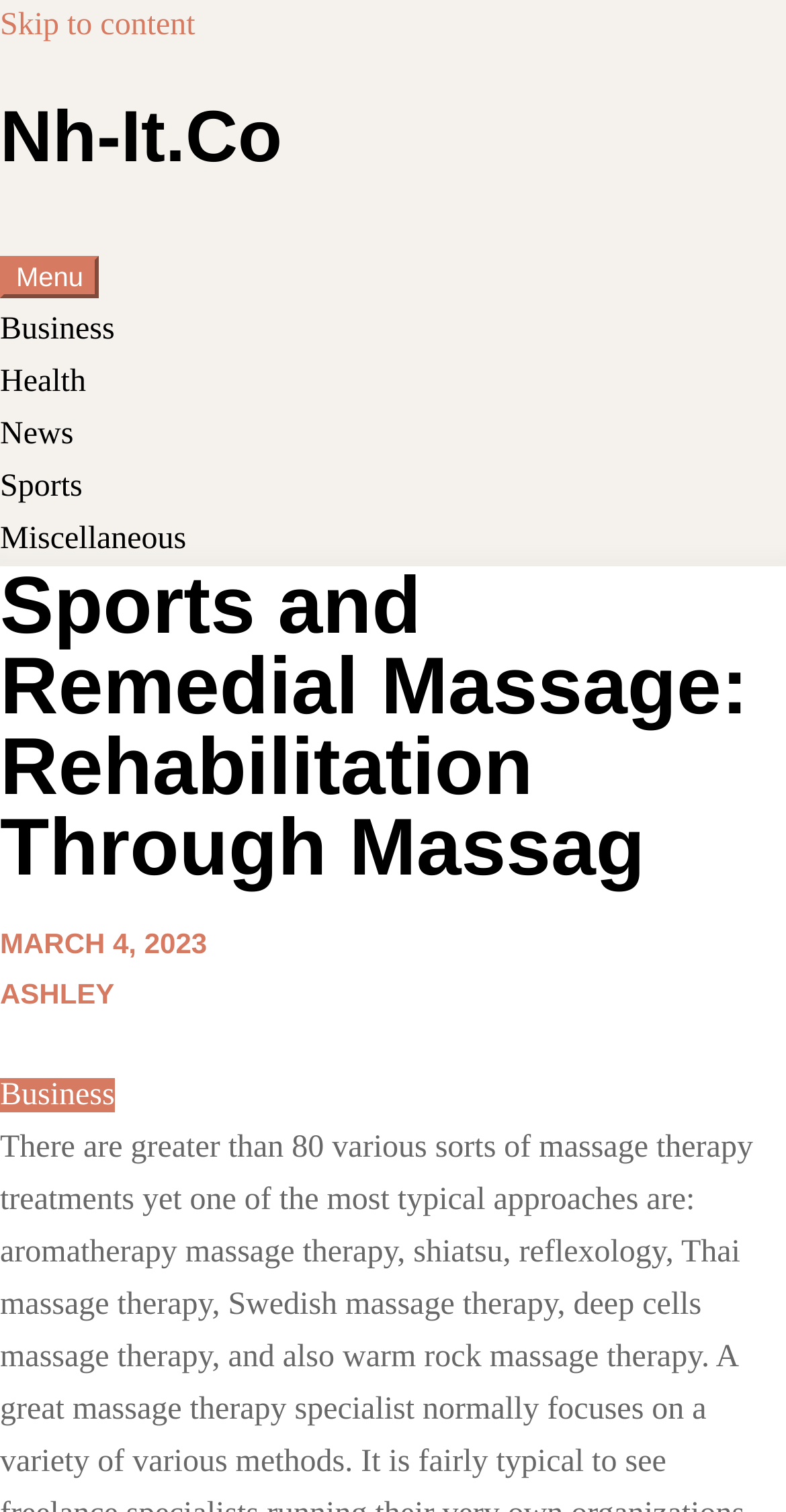Locate the bounding box of the UI element described by: "Business" in the given webpage screenshot.

[0.0, 0.207, 0.146, 0.229]